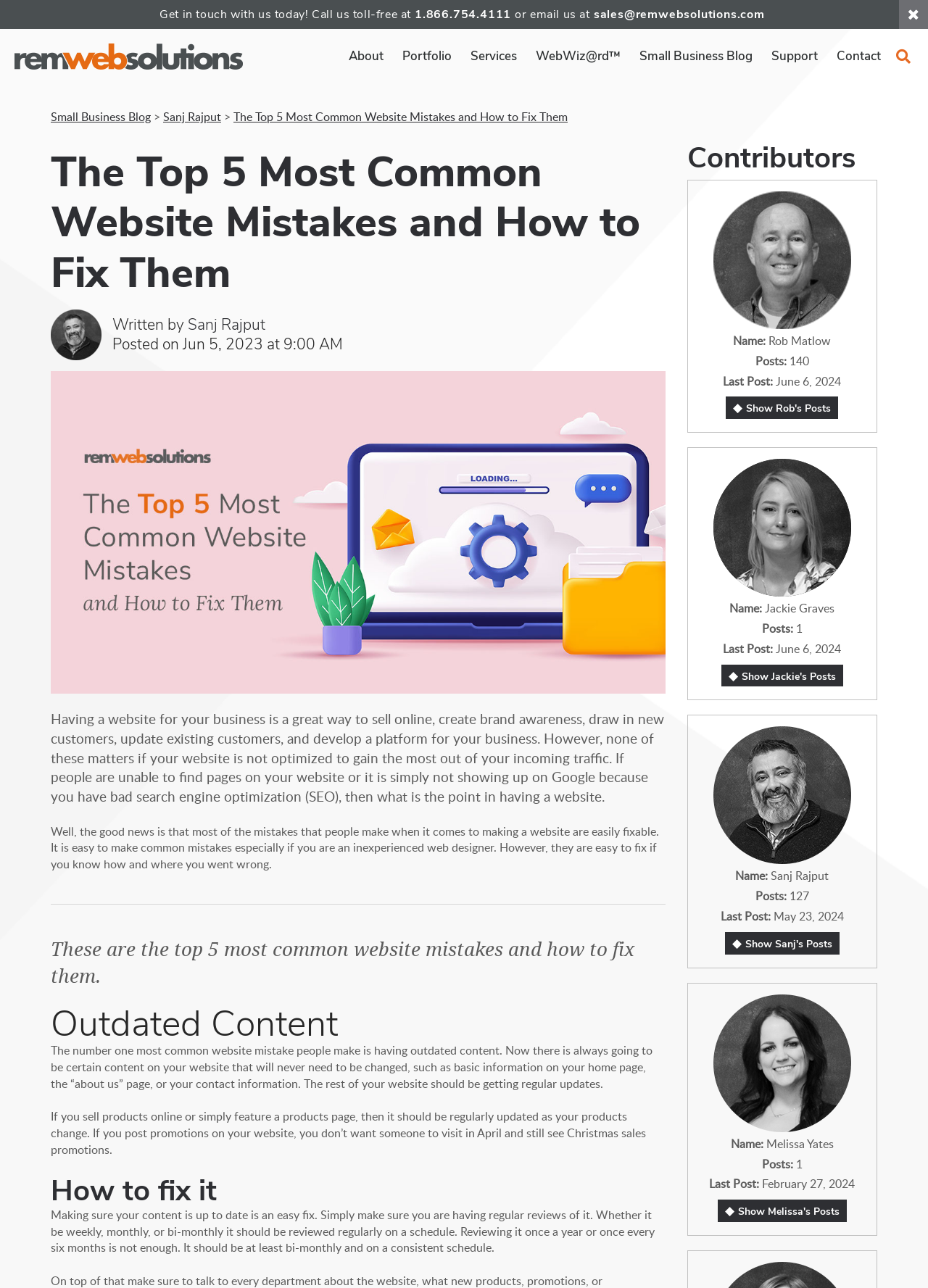Locate and provide the bounding box coordinates for the HTML element that matches this description: "Show Rob's Posts".

[0.782, 0.308, 0.903, 0.325]